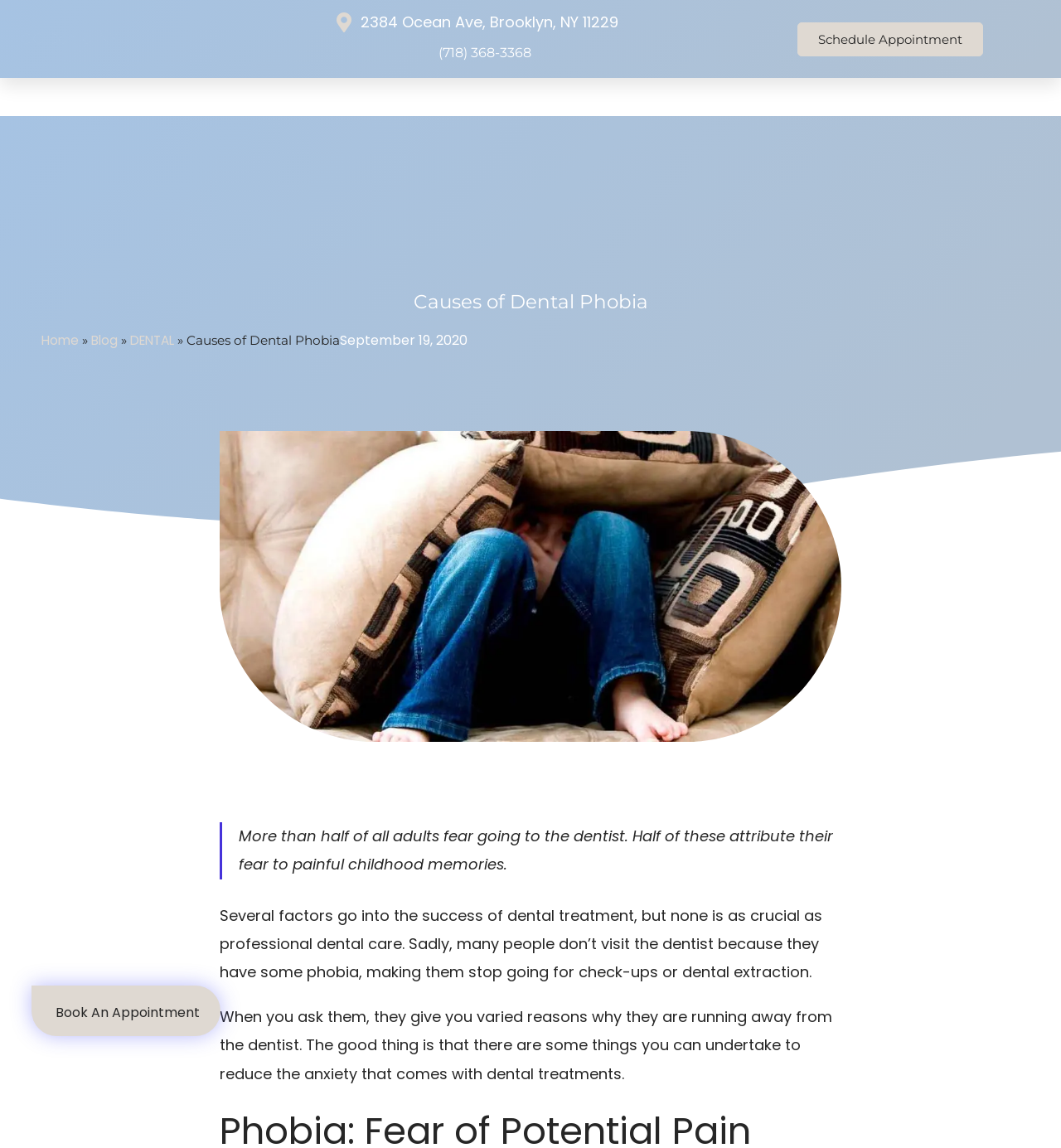Please identify the bounding box coordinates of the clickable element to fulfill the following instruction: "View the location on the map". The coordinates should be four float numbers between 0 and 1, i.e., [left, top, right, bottom].

[0.313, 0.007, 0.583, 0.032]